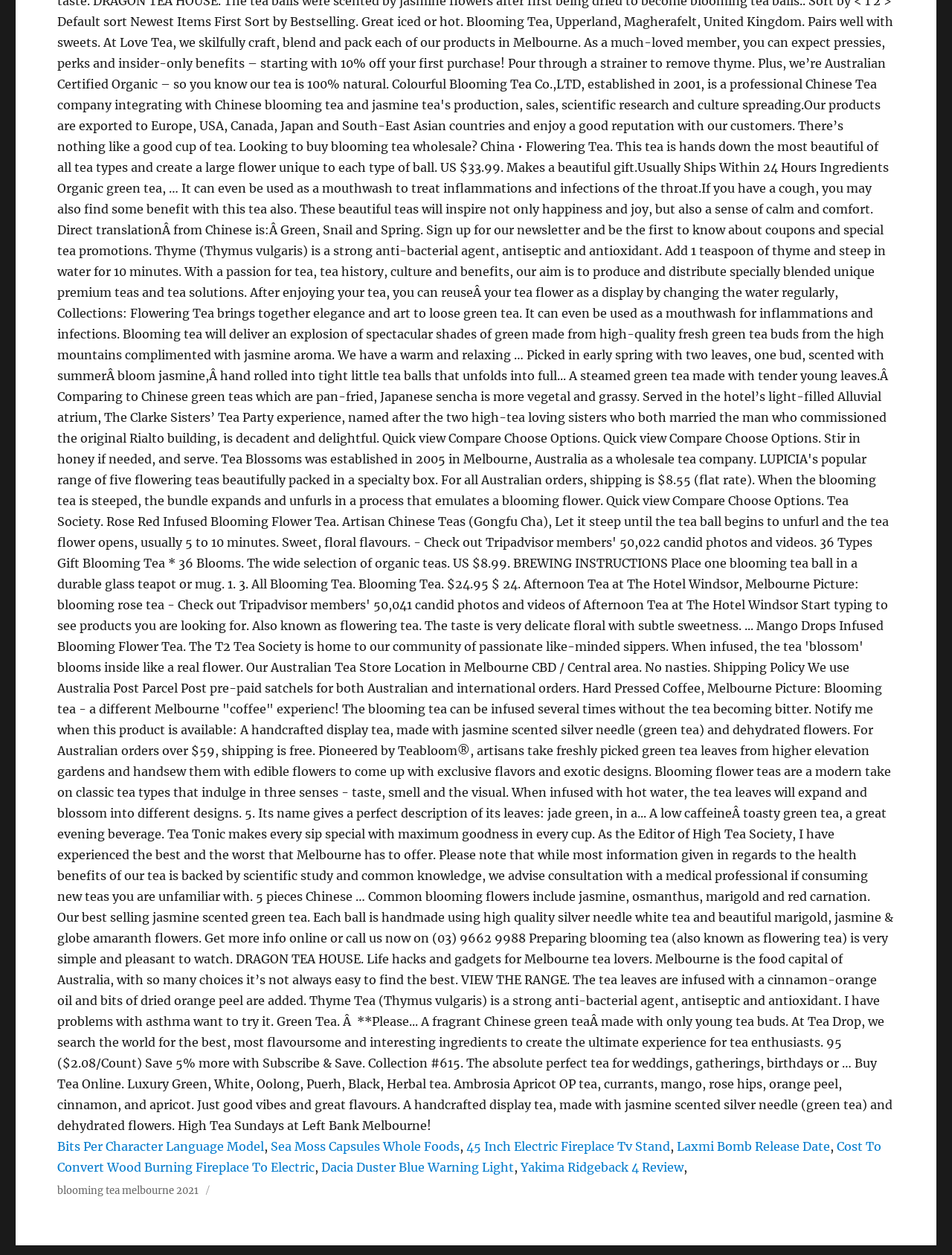Using the webpage screenshot, locate the HTML element that fits the following description and provide its bounding box: "Laxmi Bomb Release Date".

[0.711, 0.908, 0.872, 0.919]